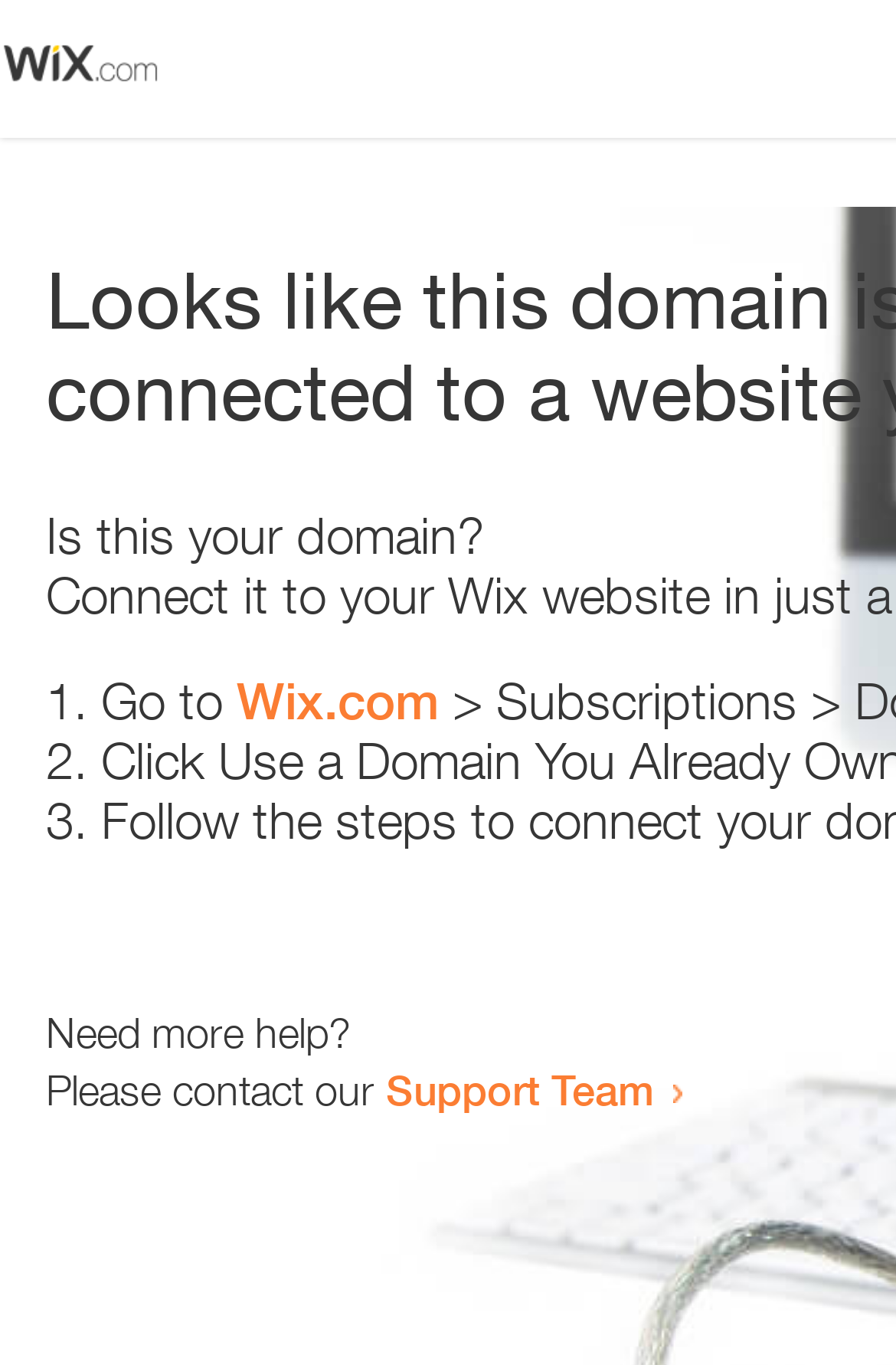Utilize the details in the image to thoroughly answer the following question: What is the domain being referred to?

The webpage contains a link 'Wix.com' which suggests that the domain being referred to is Wix.com. This can be inferred from the context of the sentence 'Go to Wix.com'.